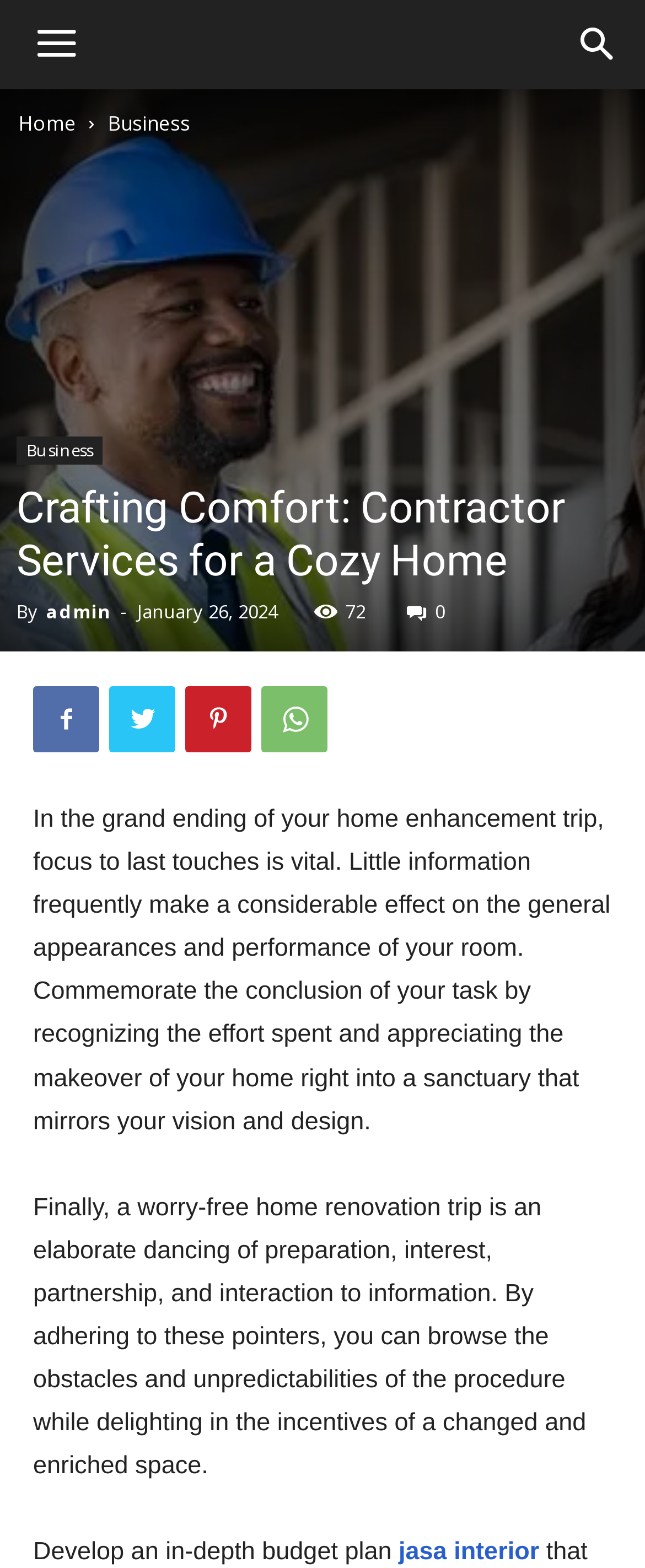Could you highlight the region that needs to be clicked to execute the instruction: "Click the Home link"?

[0.028, 0.07, 0.118, 0.088]